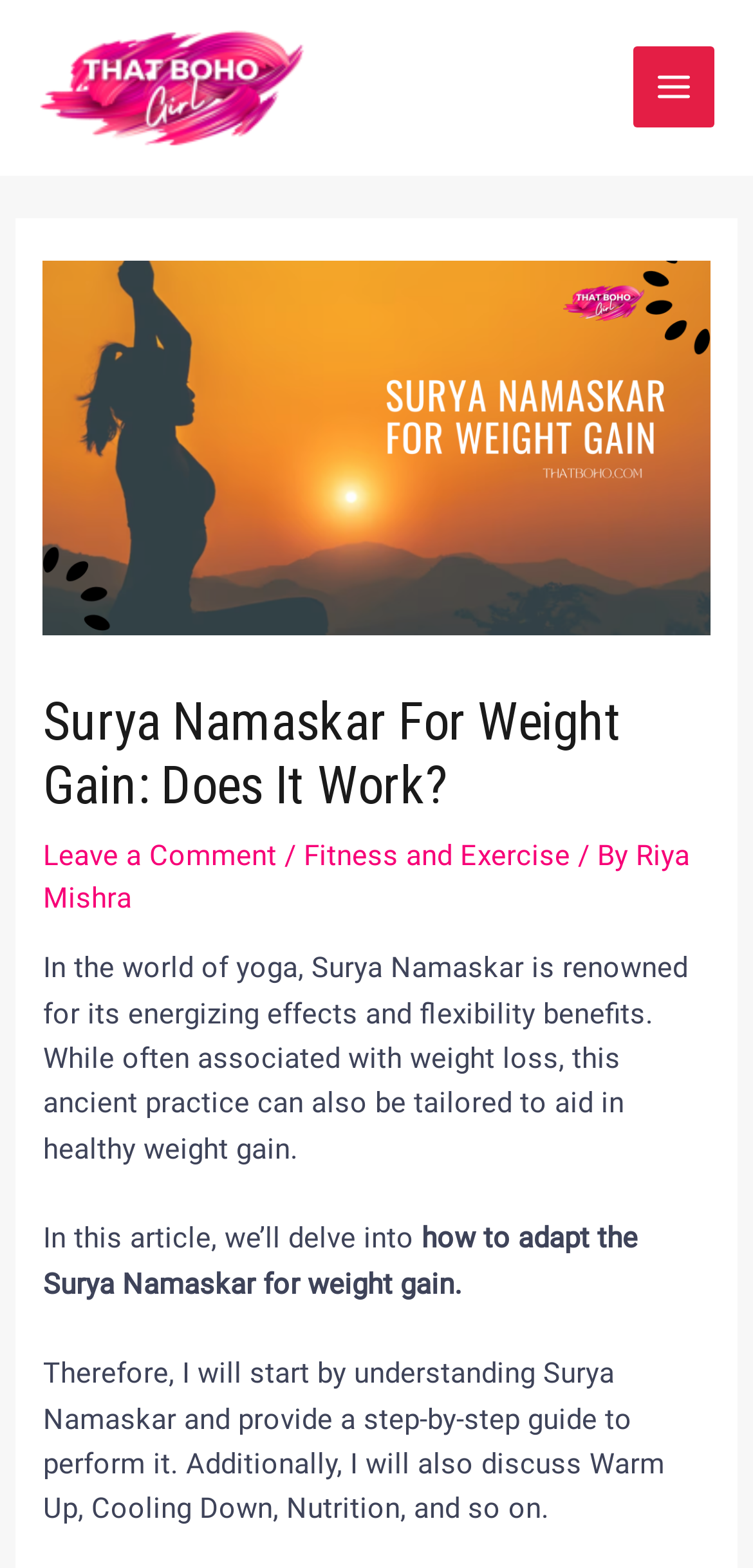Use a single word or phrase to answer the question: What is the image above the main menu button?

ThatBohoGirl